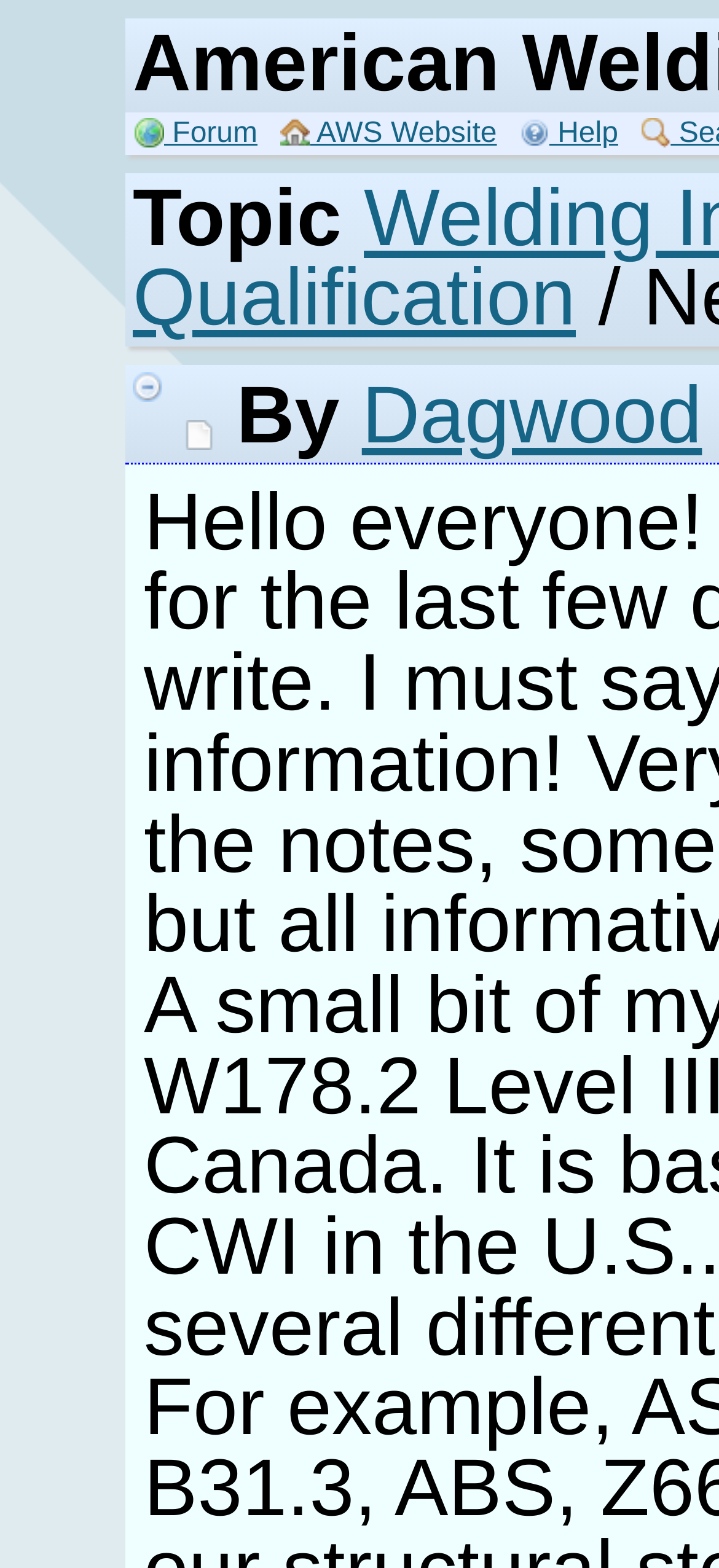Find and provide the bounding box coordinates for the UI element described with: "AWS Website".

[0.39, 0.075, 0.691, 0.095]